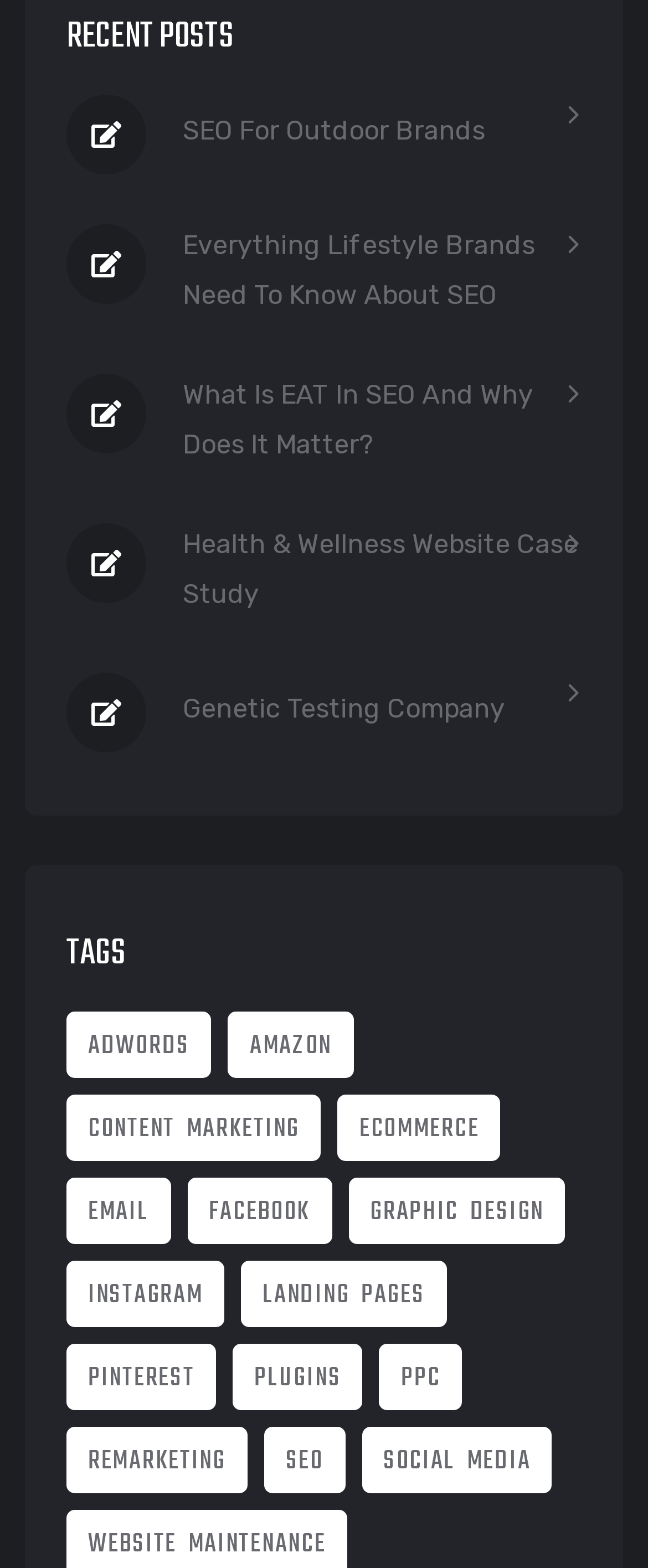Locate the bounding box coordinates of the element that should be clicked to fulfill the instruction: "Browse the 'Social Media' category".

[0.558, 0.91, 0.852, 0.952]